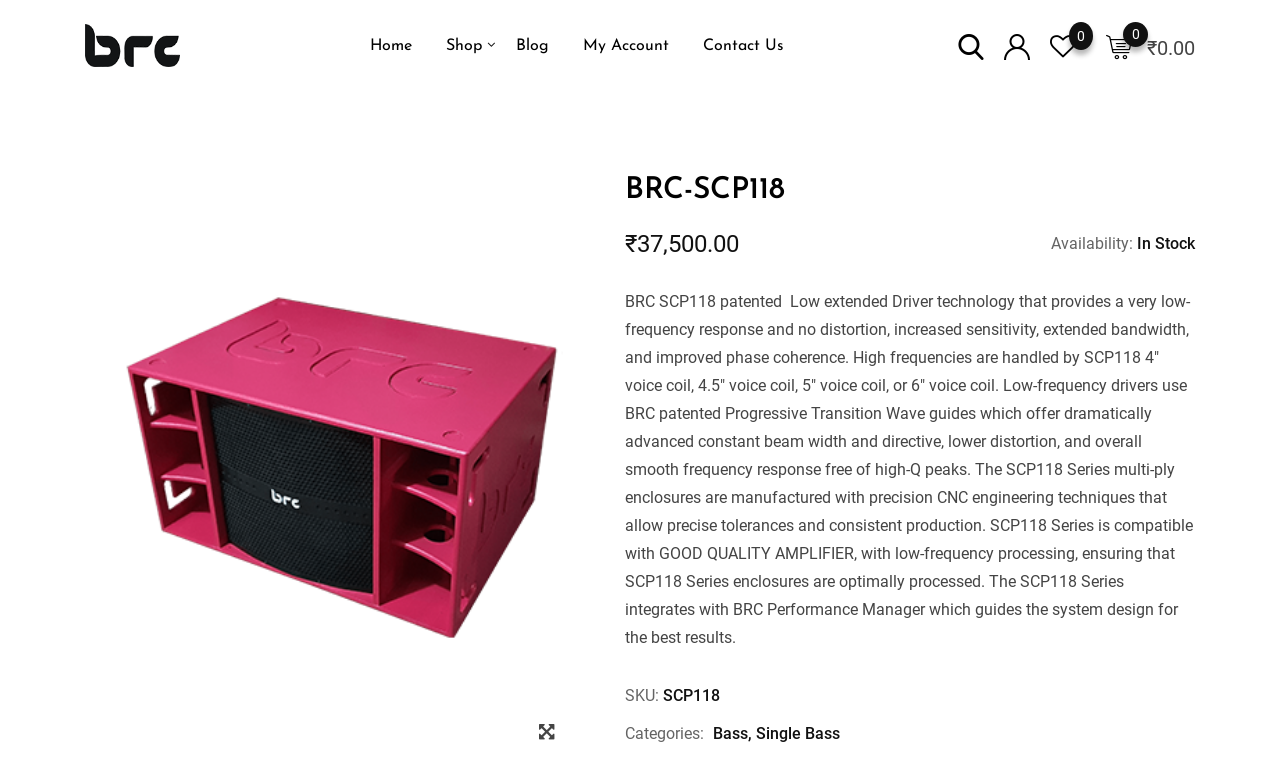Determine the bounding box coordinates of the region I should click to achieve the following instruction: "view blog". Ensure the bounding box coordinates are four float numbers between 0 and 1, i.e., [left, top, right, bottom].

[0.391, 0.001, 0.441, 0.117]